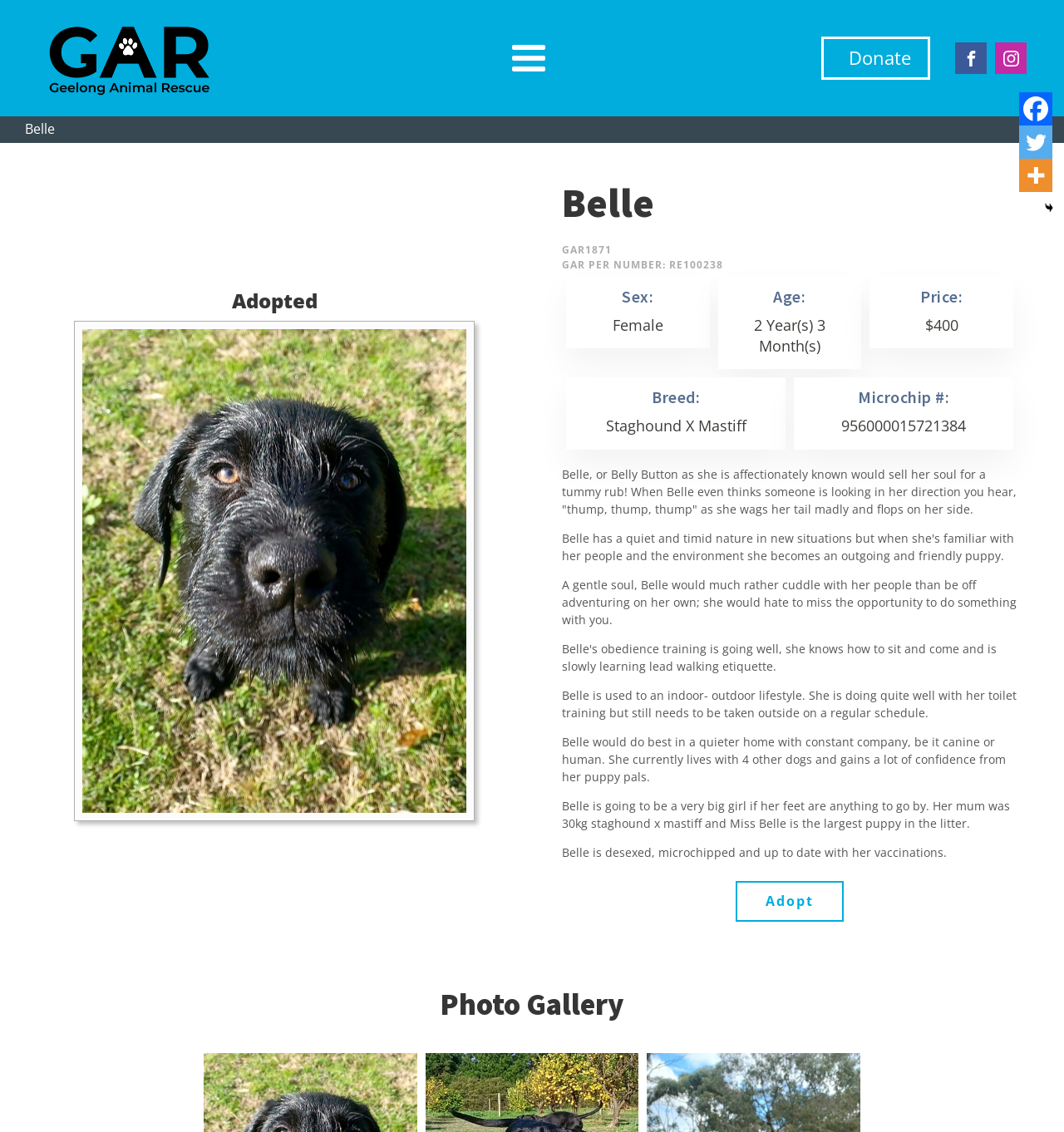What is the animal's personality like?
Based on the visual content, answer with a single word or a brief phrase.

Gentle soul